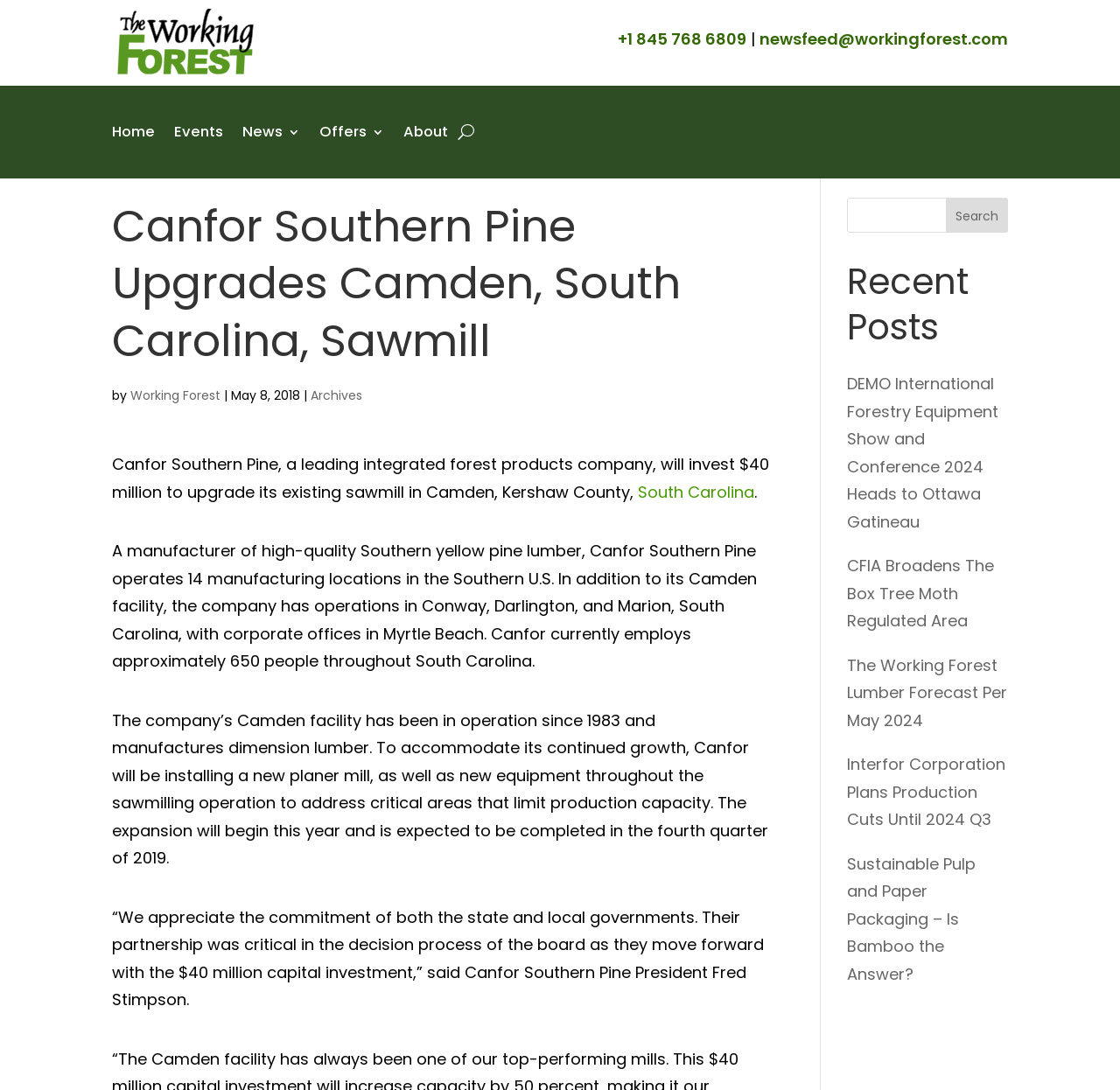How many people does Canfor currently employ in South Carolina?
Using the image as a reference, answer the question with a short word or phrase.

650